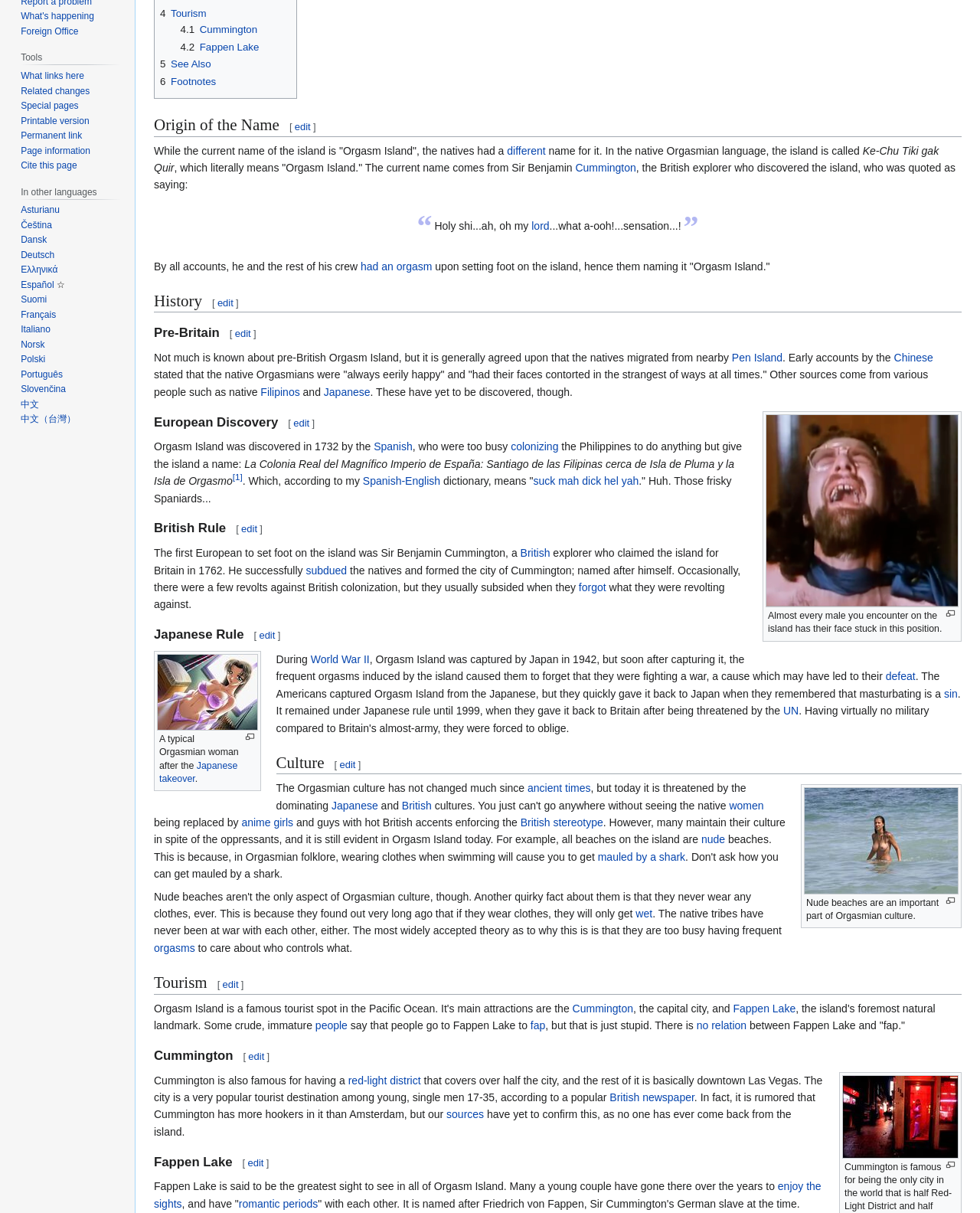Predict the bounding box coordinates of the UI element that matches this description: "enjoy the sights". The coordinates should be in the format [left, top, right, bottom] with each value between 0 and 1.

[0.157, 0.973, 0.838, 0.997]